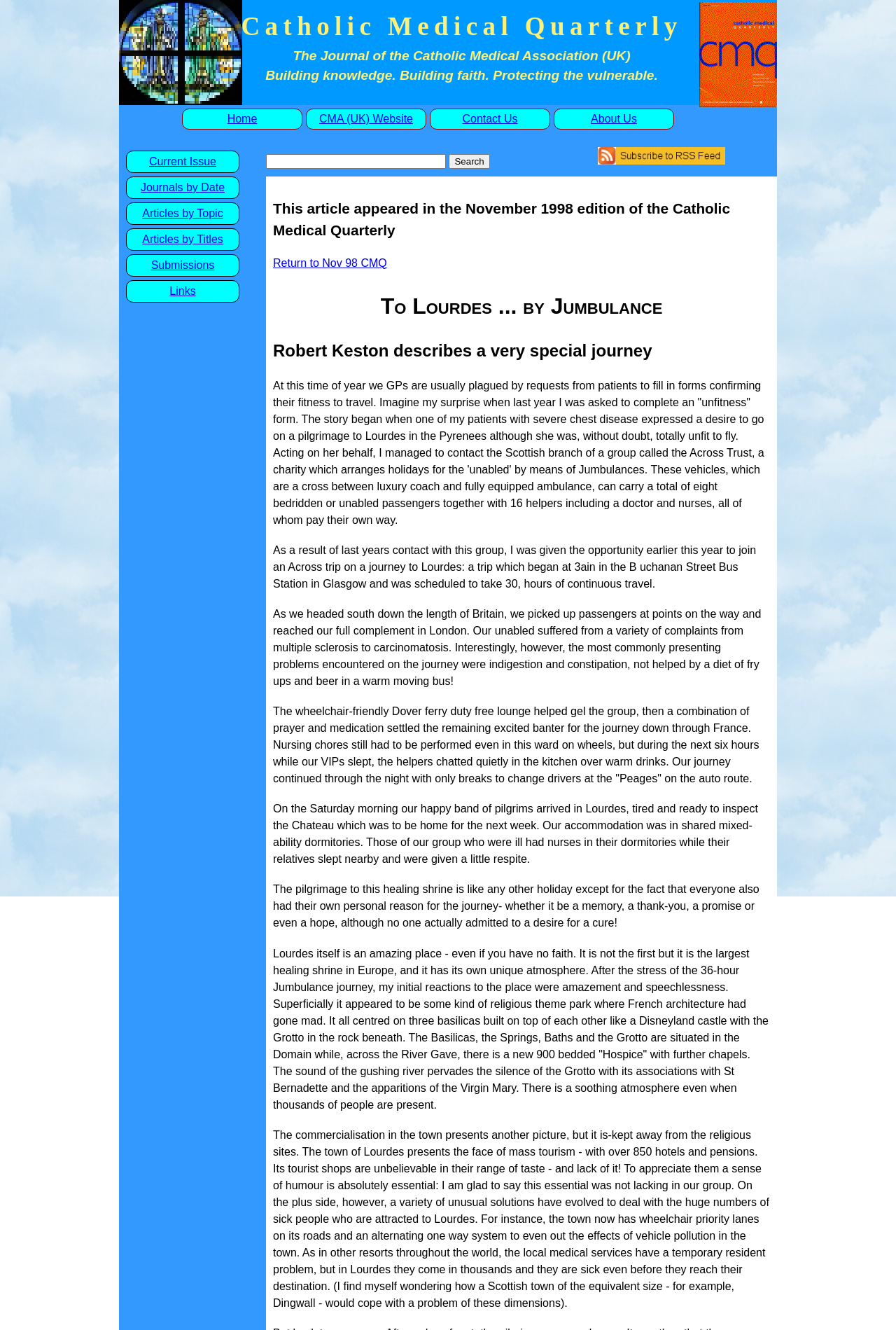Provide the bounding box coordinates of the HTML element this sentence describes: "Contact Us". The bounding box coordinates consist of four float numbers between 0 and 1, i.e., [left, top, right, bottom].

[0.48, 0.082, 0.613, 0.097]